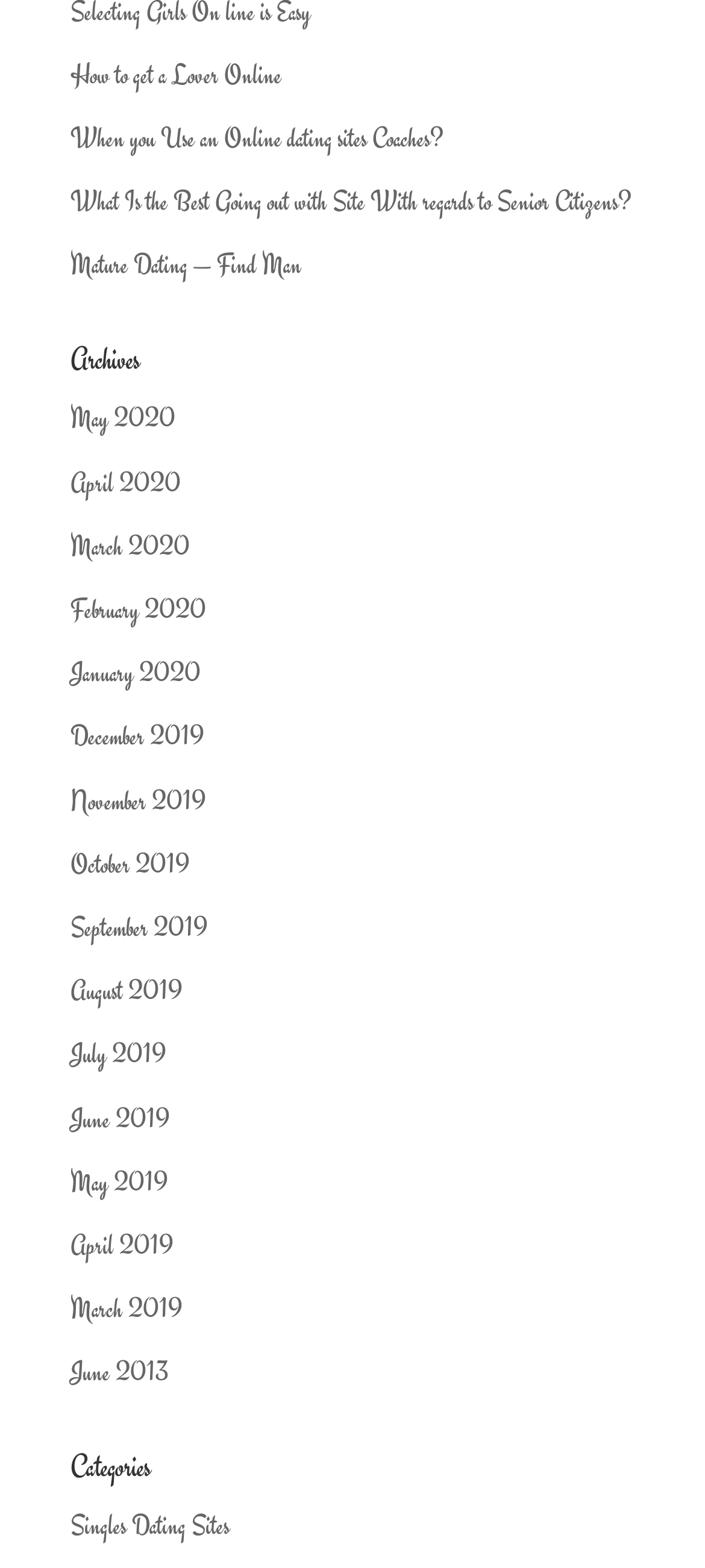Using the information from the screenshot, answer the following question thoroughly:
How many links are under the 'Archives' heading?

I counted the number of links under the 'Archives' heading, which starts from 'May 2020' and ends at 'June 2013', and found 15 links in total.